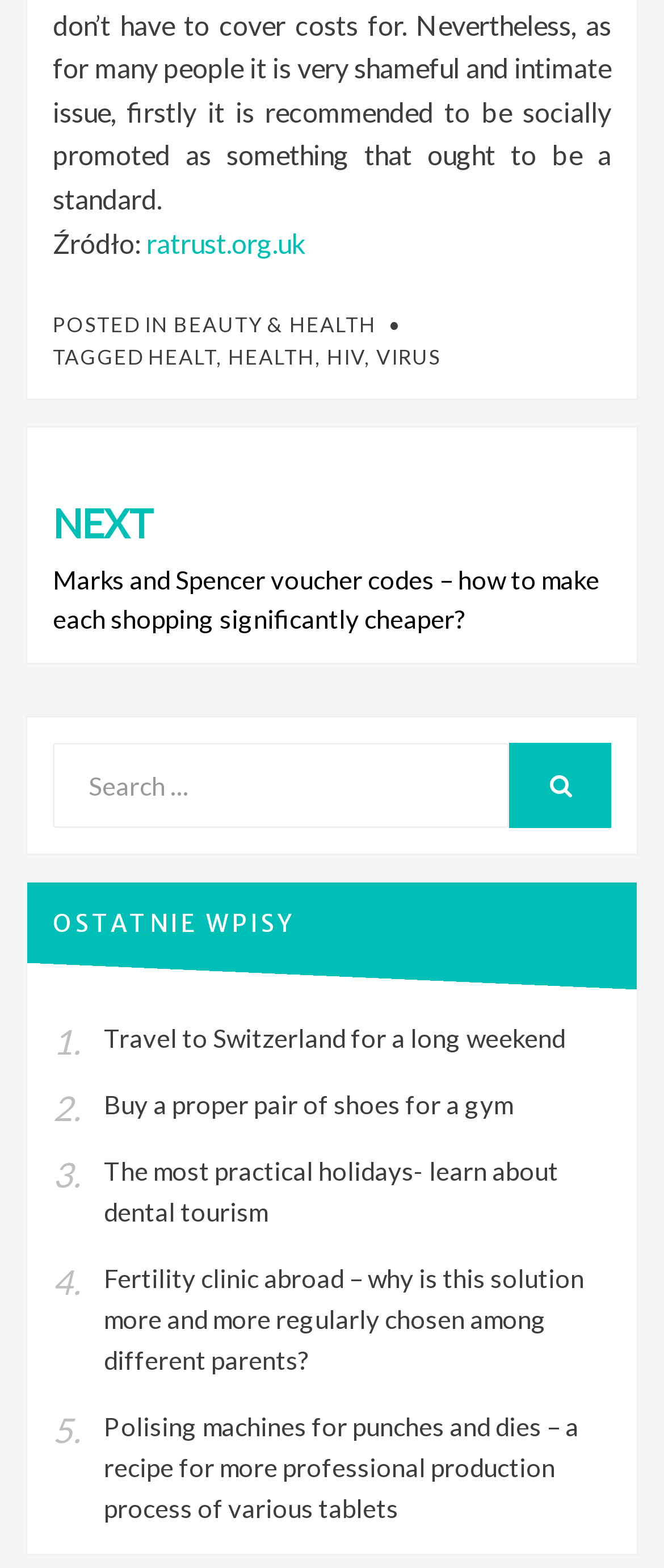Identify the bounding box coordinates of the region that needs to be clicked to carry out this instruction: "Read about travel to Switzerland". Provide these coordinates as four float numbers ranging from 0 to 1, i.e., [left, top, right, bottom].

[0.156, 0.652, 0.851, 0.671]